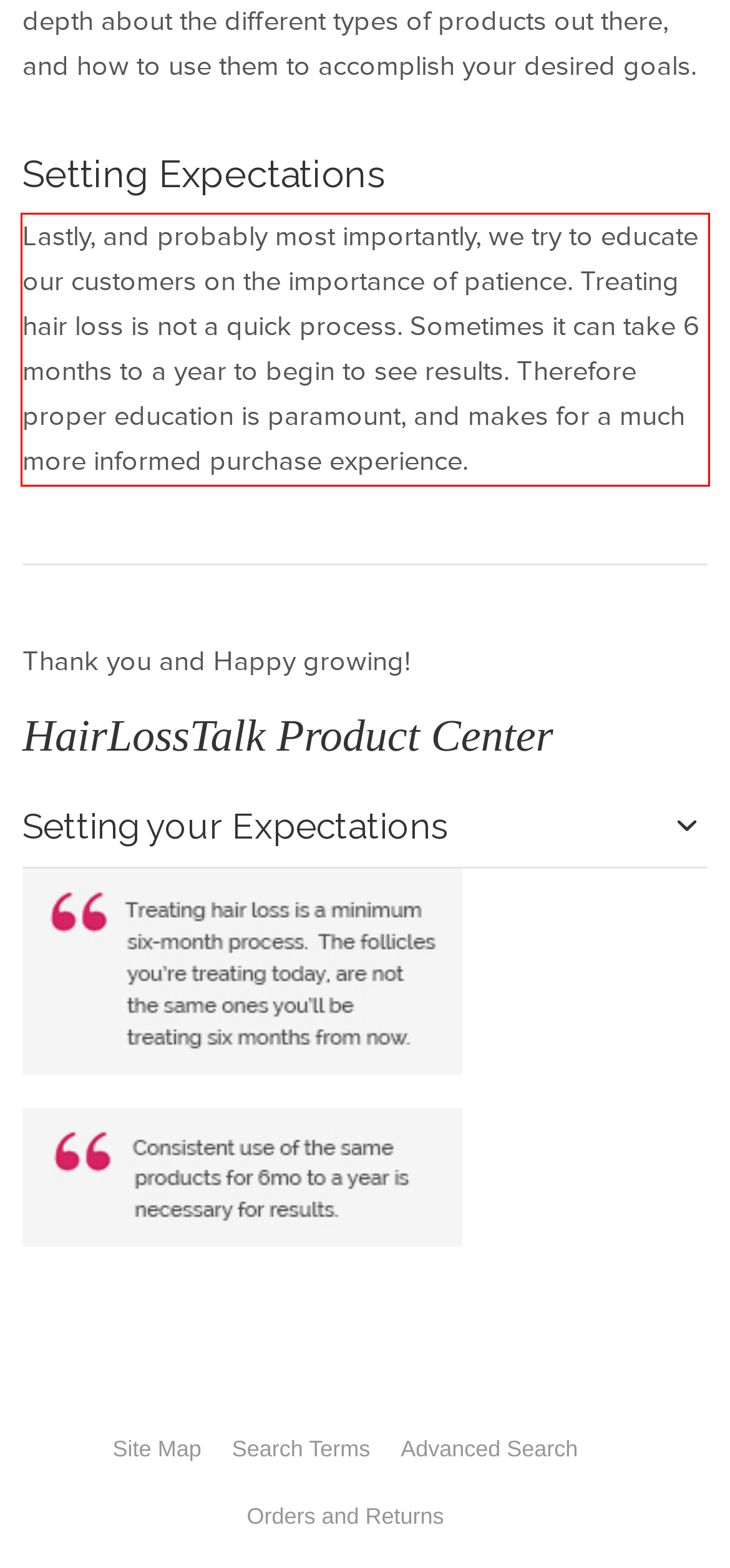Please use OCR to extract the text content from the red bounding box in the provided webpage screenshot.

Lastly, and probably most importantly, we try to educate our customers on the importance of patience. Treating hair loss is not a quick process. Sometimes it can take 6 months to a year to begin to see results. Therefore proper education is paramount, and makes for a much more informed purchase experience.